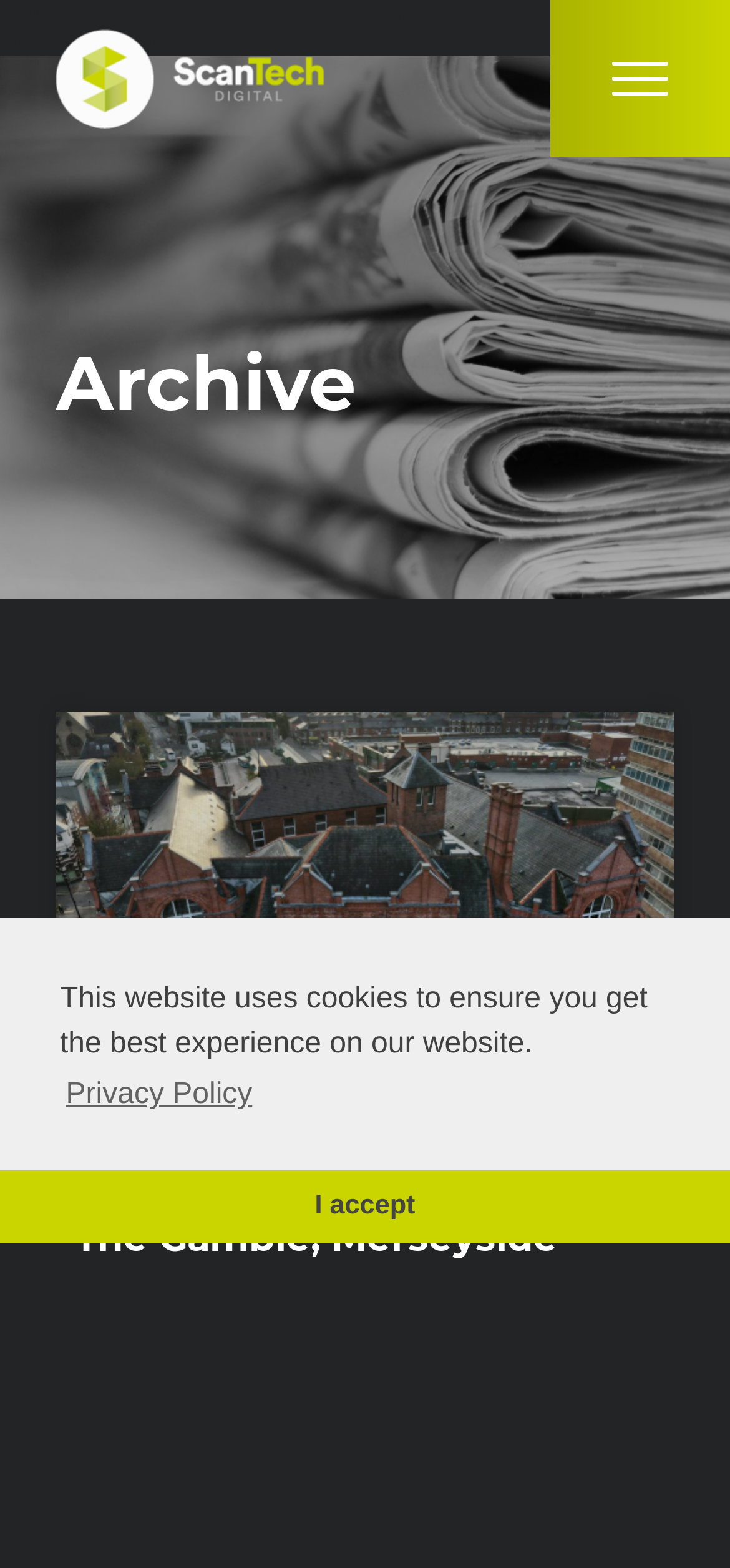Please identify the bounding box coordinates of the region to click in order to complete the task: "Contact us". The coordinates must be four float numbers between 0 and 1, specified as [left, top, right, bottom].

[0.288, 0.494, 0.59, 0.531]